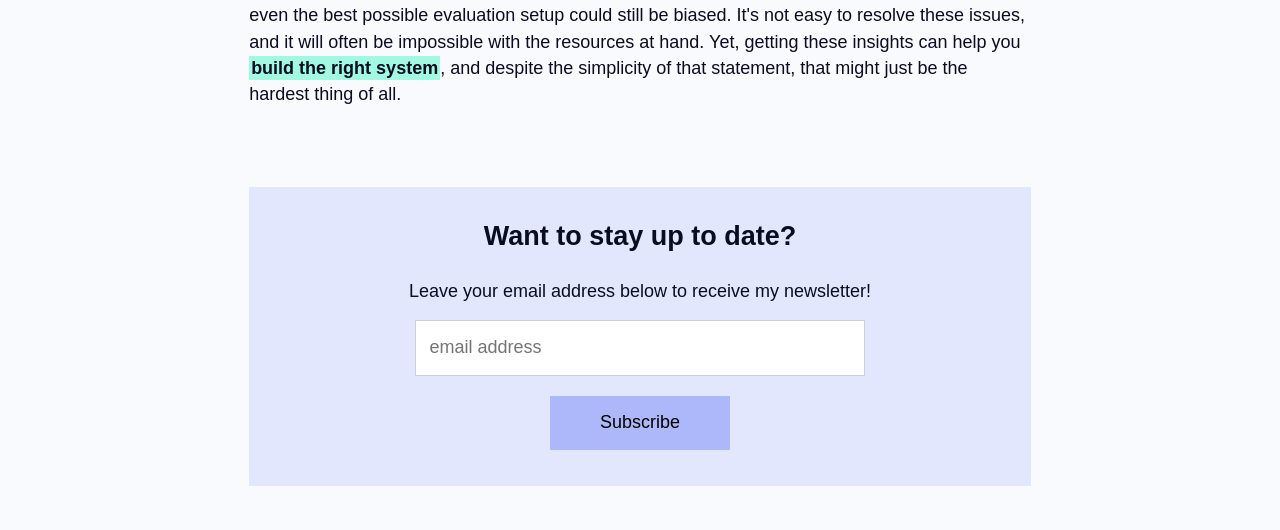Predict the bounding box for the UI component with the following description: "value="Subscribe"".

[0.43, 0.747, 0.57, 0.849]